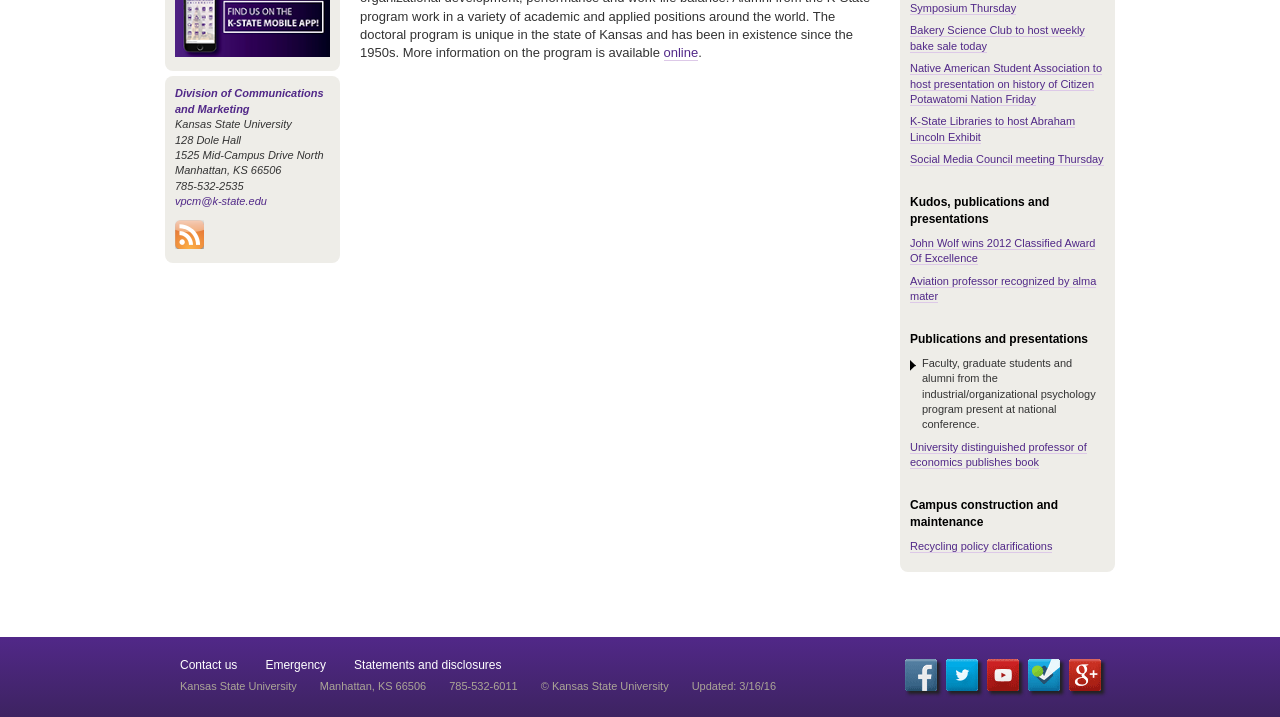Determine the bounding box coordinates of the UI element described below. Use the format (top-left x, top-left y, bottom-right x, bottom-right y) with floating point numbers between 0 and 1: Recycling policy clarifications

[0.711, 0.753, 0.822, 0.771]